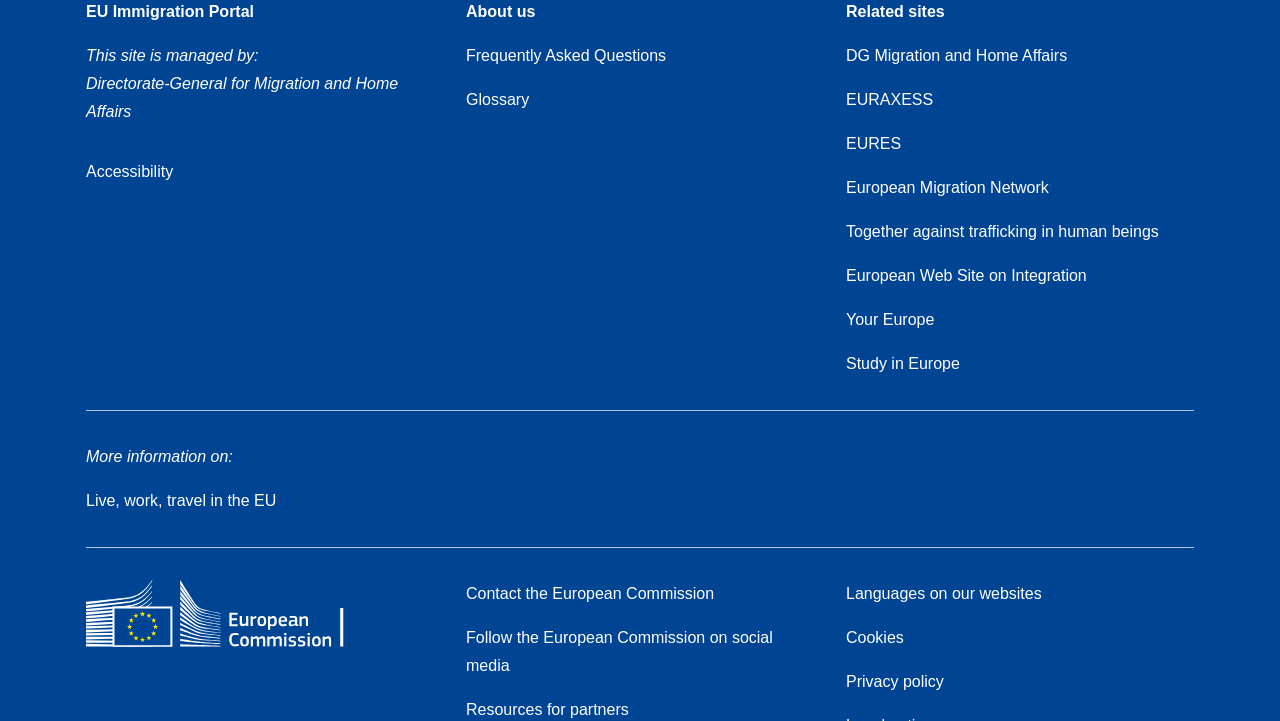Pinpoint the bounding box coordinates of the area that must be clicked to complete this instruction: "Contact the European Commission".

[0.364, 0.812, 0.558, 0.835]